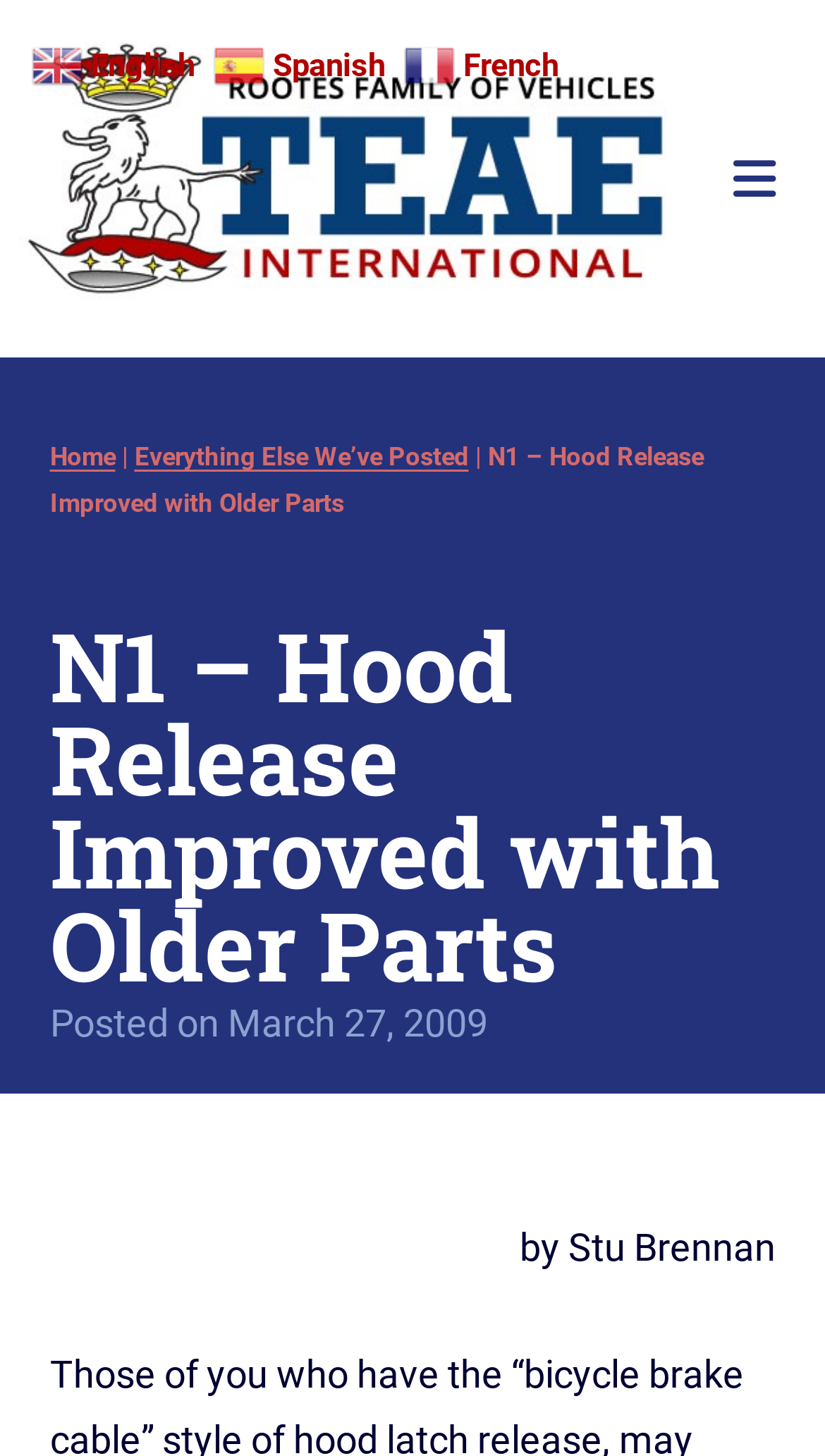What is the purpose of the website?
Provide a detailed answer to the question using information from the image.

The purpose of the website can be inferred from the static text 'Dedicated to the preservation, restoration, and enjoyment of all Rootes Group Vehicles' located near the top of the webpage.